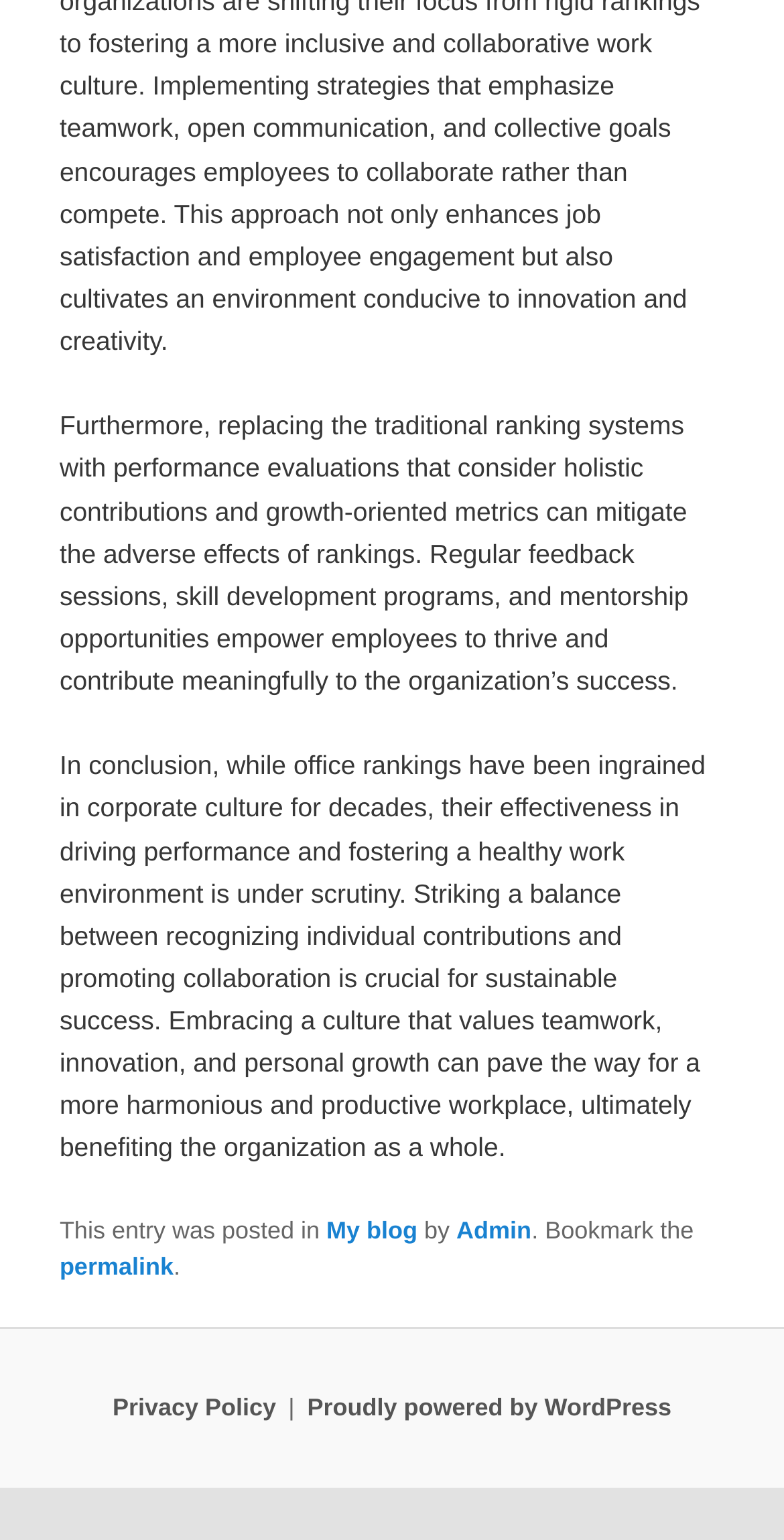What is the name of the blog? Analyze the screenshot and reply with just one word or a short phrase.

My blog